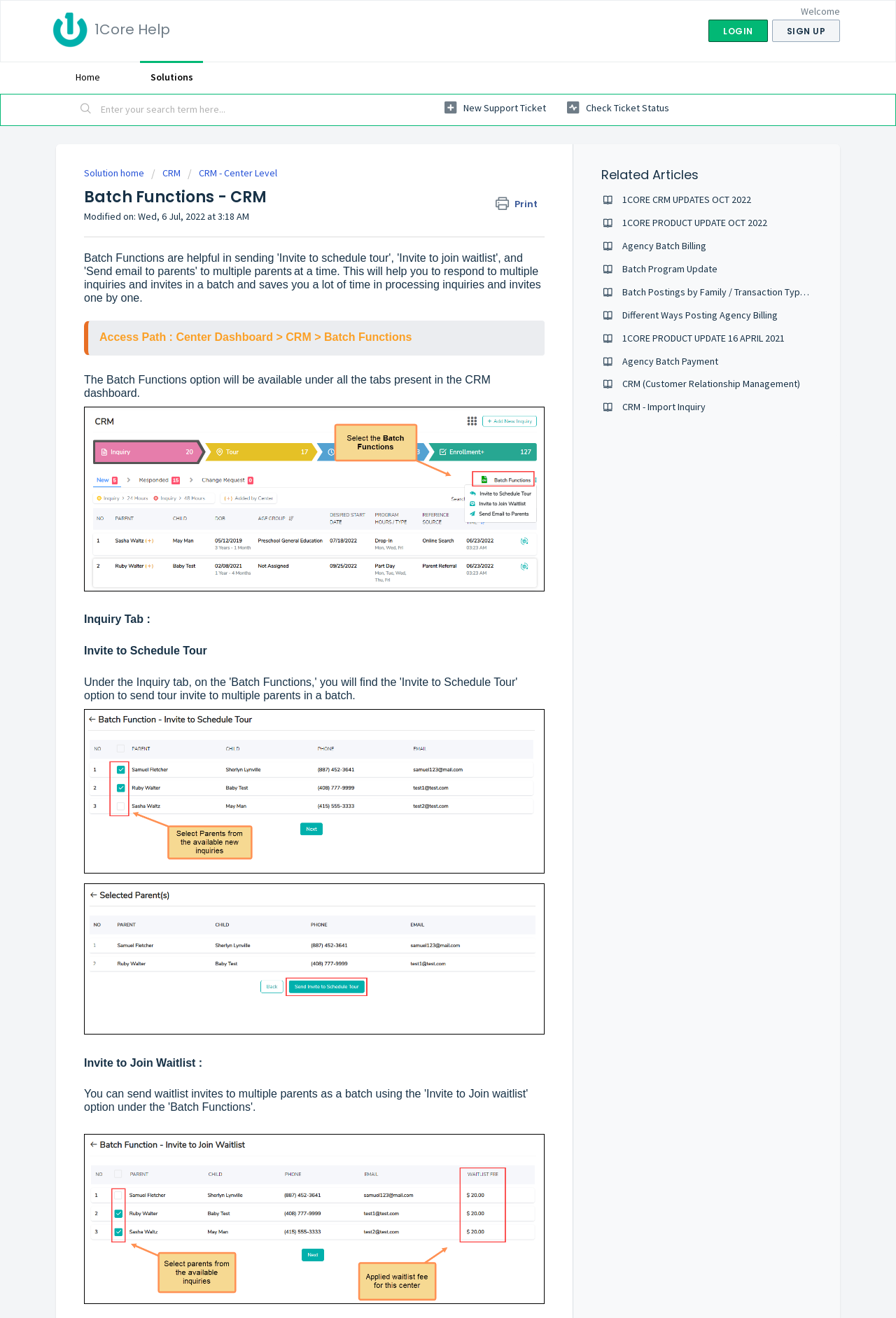Please determine the bounding box of the UI element that matches this description: CRM - Center Level. The coordinates should be given as (top-left x, top-left y, bottom-right x, bottom-right y), with all values between 0 and 1.

[0.209, 0.126, 0.309, 0.136]